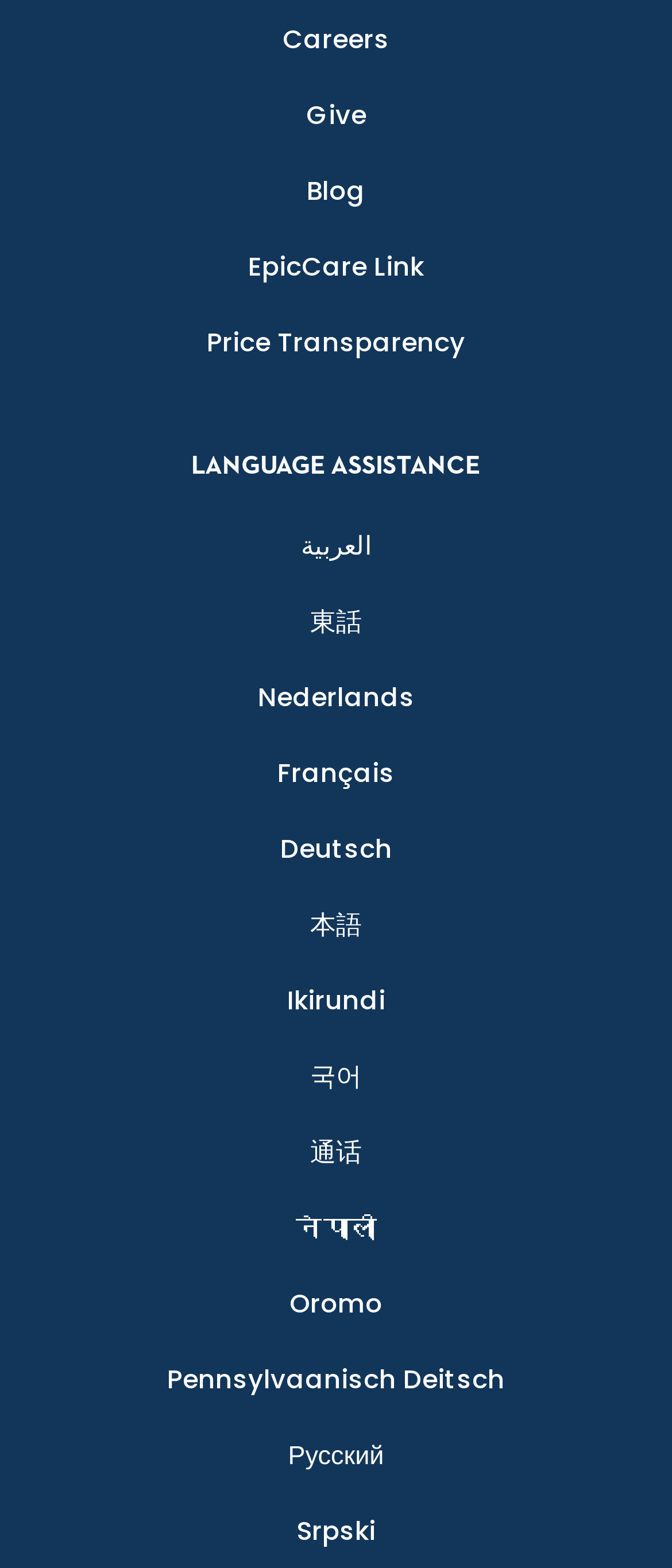Identify the bounding box coordinates of the area that should be clicked in order to complete the given instruction: "View careers". The bounding box coordinates should be four float numbers between 0 and 1, i.e., [left, top, right, bottom].

[0.421, 0.01, 0.579, 0.041]